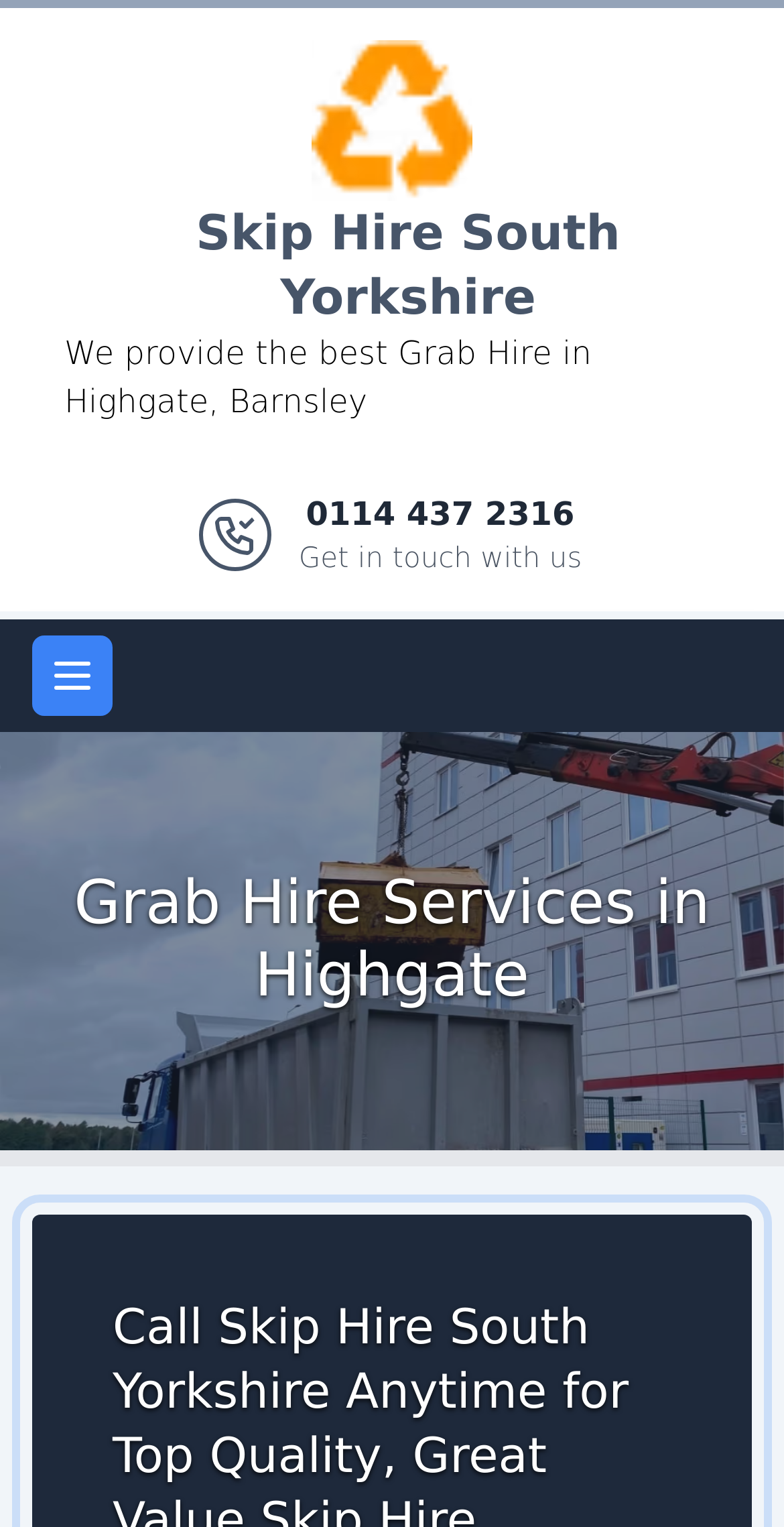Based on the provided description, "Logo", find the bounding box of the corresponding UI element in the screenshot.

[0.397, 0.029, 0.603, 0.054]